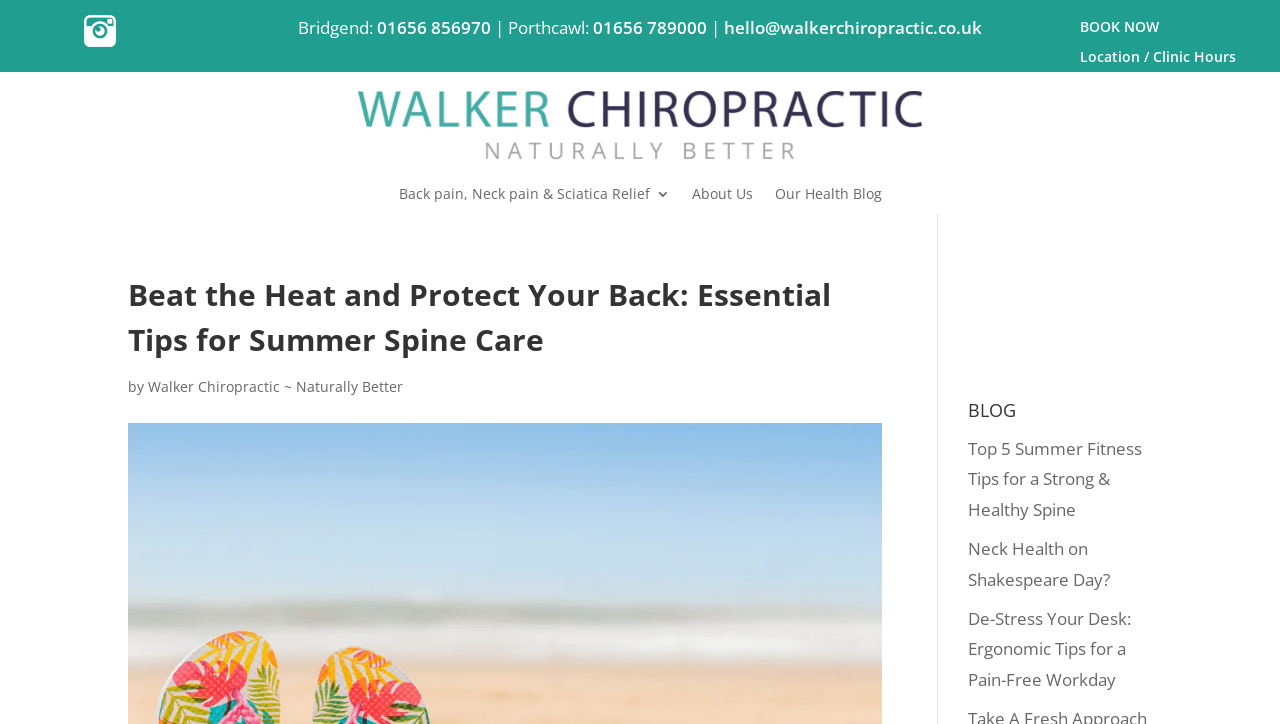Please identify the coordinates of the bounding box for the clickable region that will accomplish this instruction: "Visit the Location / Clinic Hours page".

[0.844, 0.069, 0.966, 0.099]